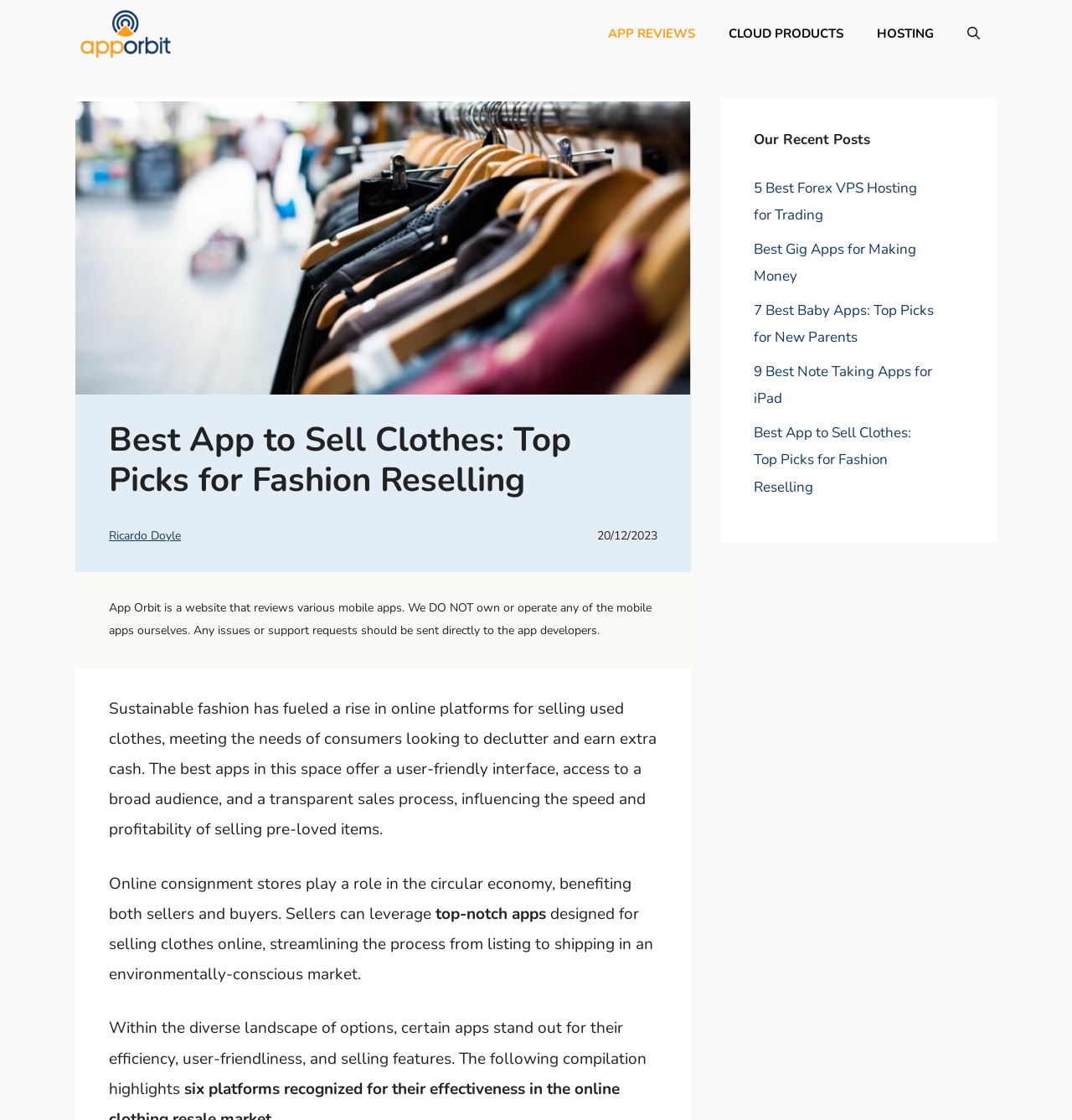Provide the bounding box coordinates of the HTML element described by the text: "aria-label="Open Search Bar"".

[0.887, 0.008, 0.93, 0.053]